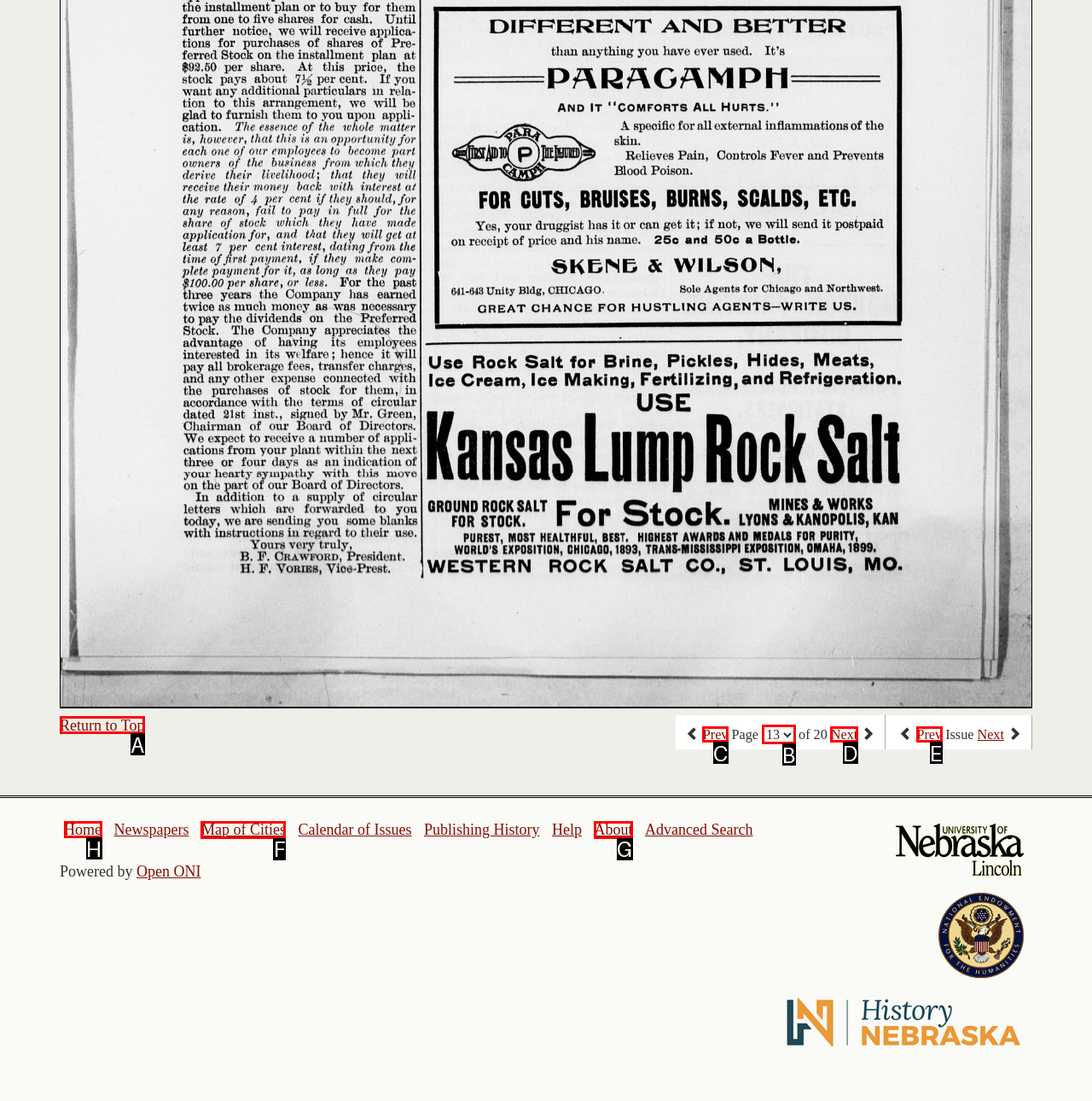Which lettered option should be clicked to perform the following task: contact us
Respond with the letter of the appropriate option.

None